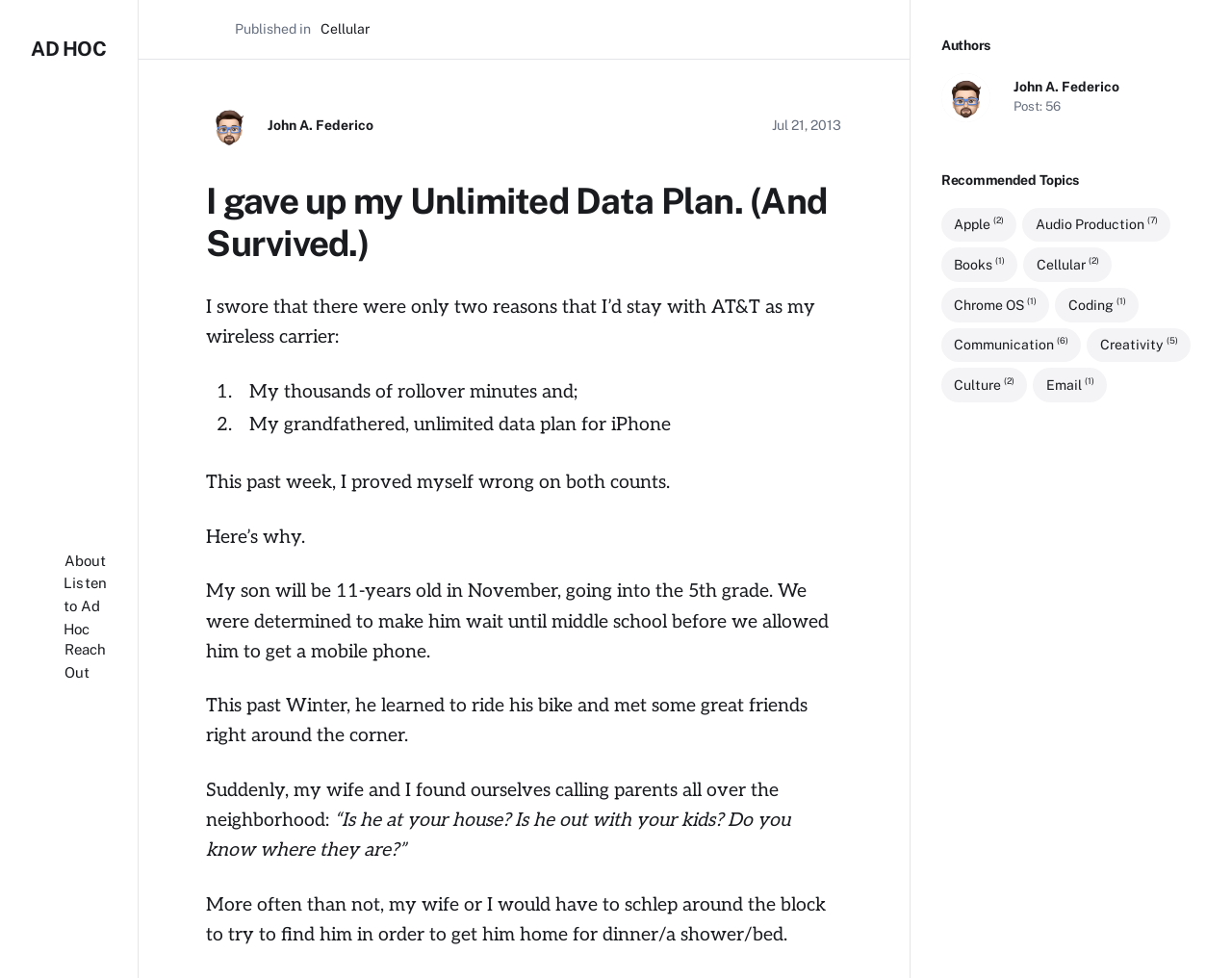Use a single word or phrase to answer this question: 
What is the author's name?

John A. Federico